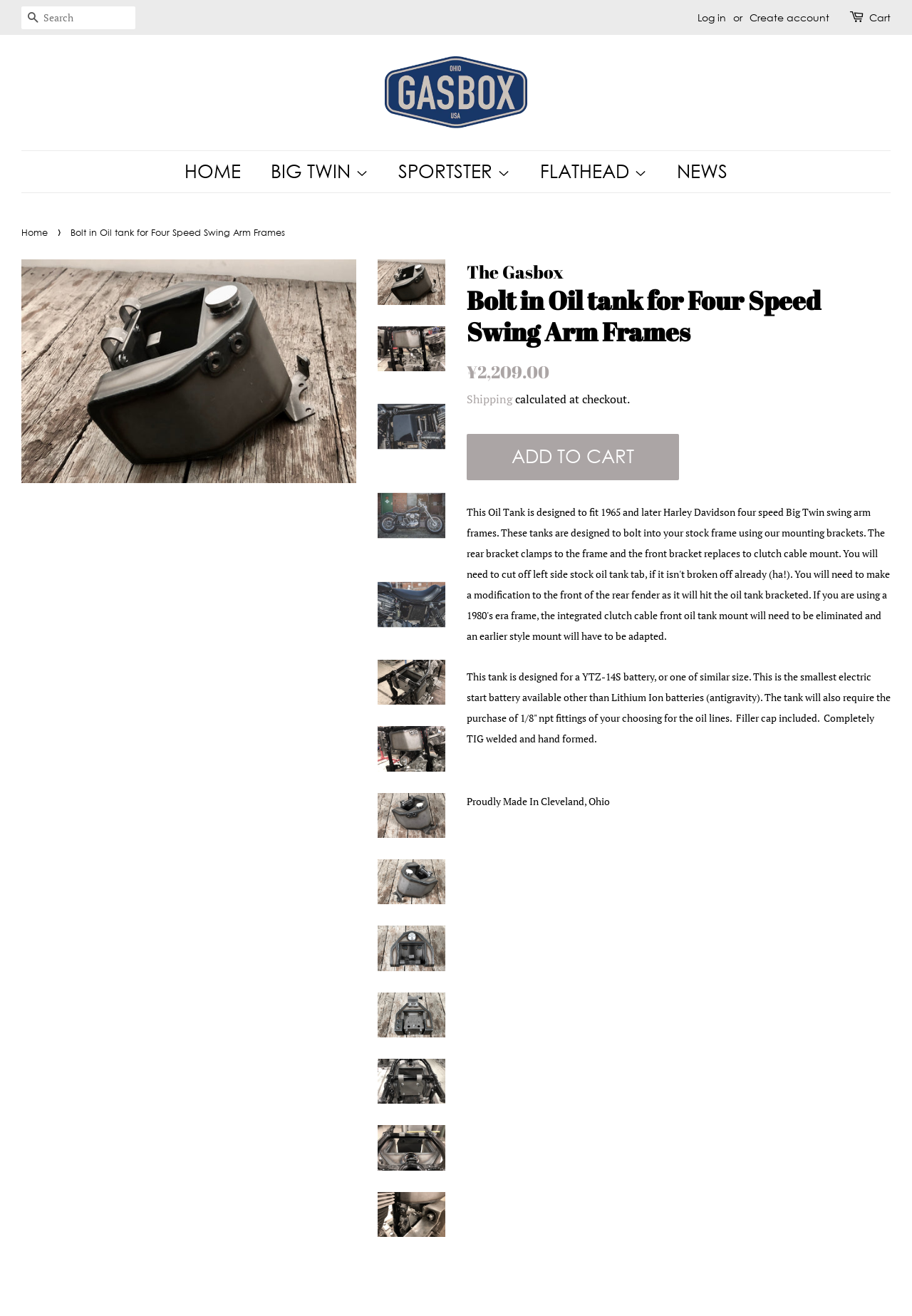Select the bounding box coordinates of the element I need to click to carry out the following instruction: "View cart".

[0.953, 0.007, 0.977, 0.02]